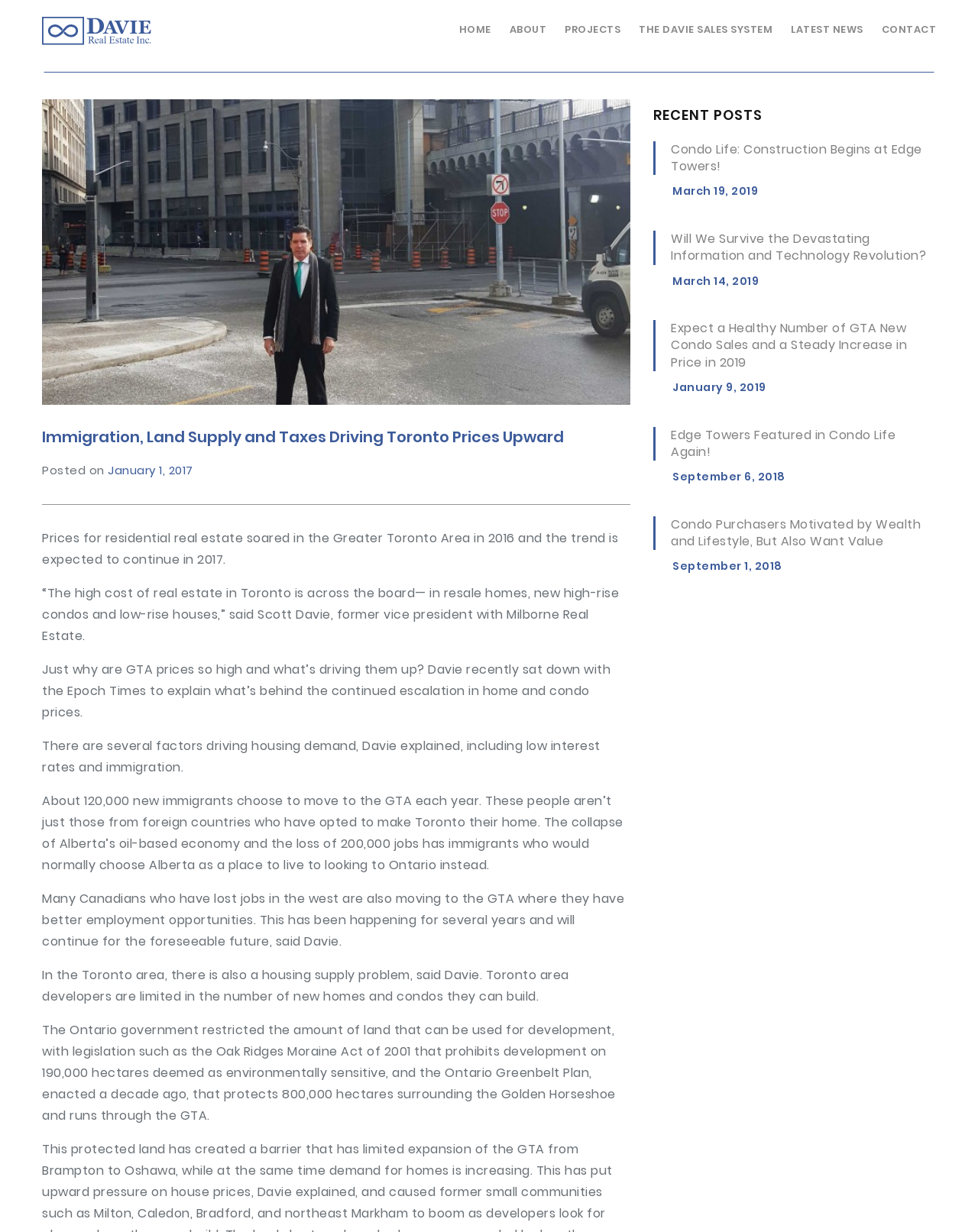Identify the bounding box of the UI element that matches this description: "Latest News".

[0.809, 0.011, 0.882, 0.033]